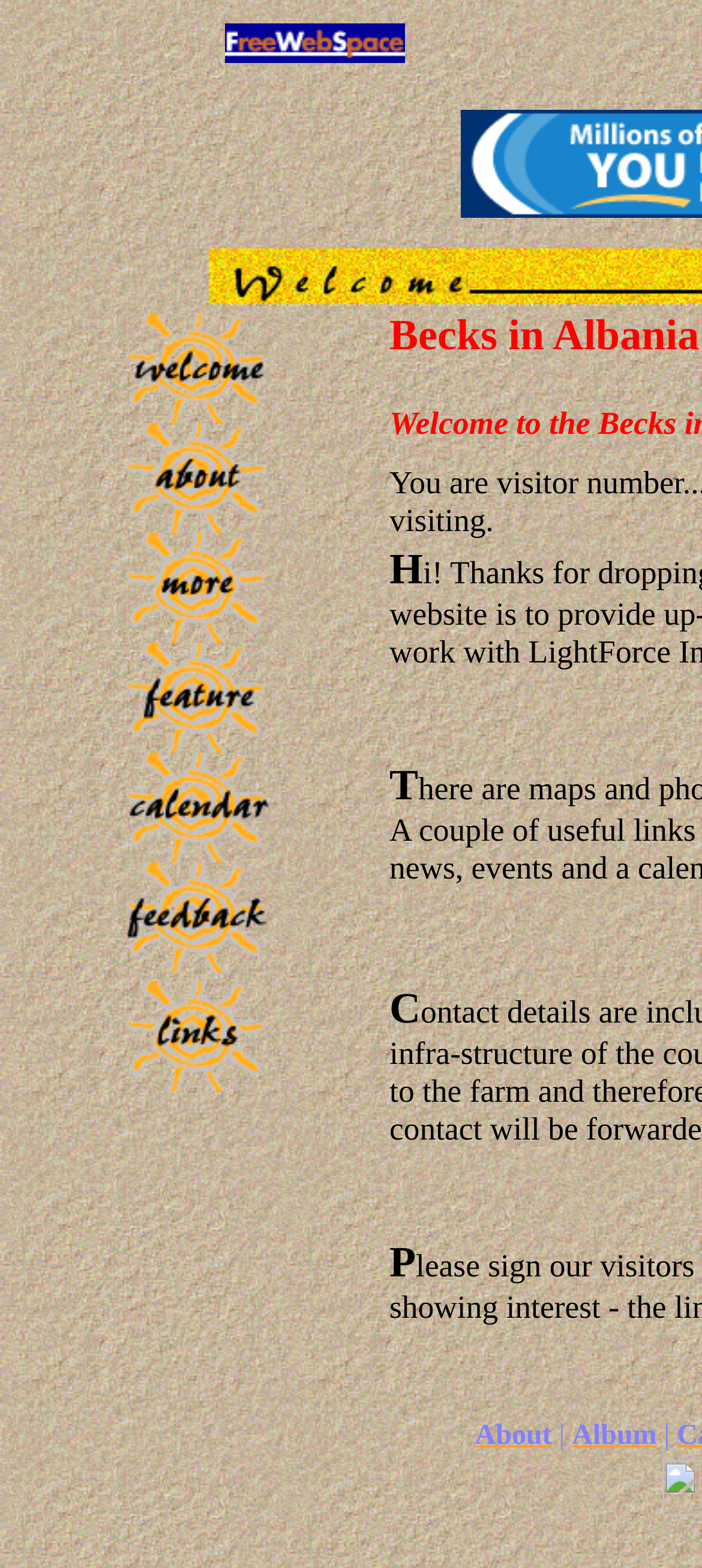Illustrate the webpage's structure and main components comprehensively.

The webpage is titled "Welcome to Becks in Albania". At the top, there is a link with an accompanying image, taking up about a quarter of the screen width. Below this, there is a table cell that occupies most of the screen, containing several links with corresponding images. These links are arranged vertically, with the first link being "Aboutpersonal" accompanied by an image, followed by "Albumpersonal", "Calendarpersonal", "Contact", and "Solutionspersonal", each with their respective images. 

To the right of these links, there is a single character "P" displayed. At the bottom of the page, there are two separate links, "About" and "Album", positioned side by side.